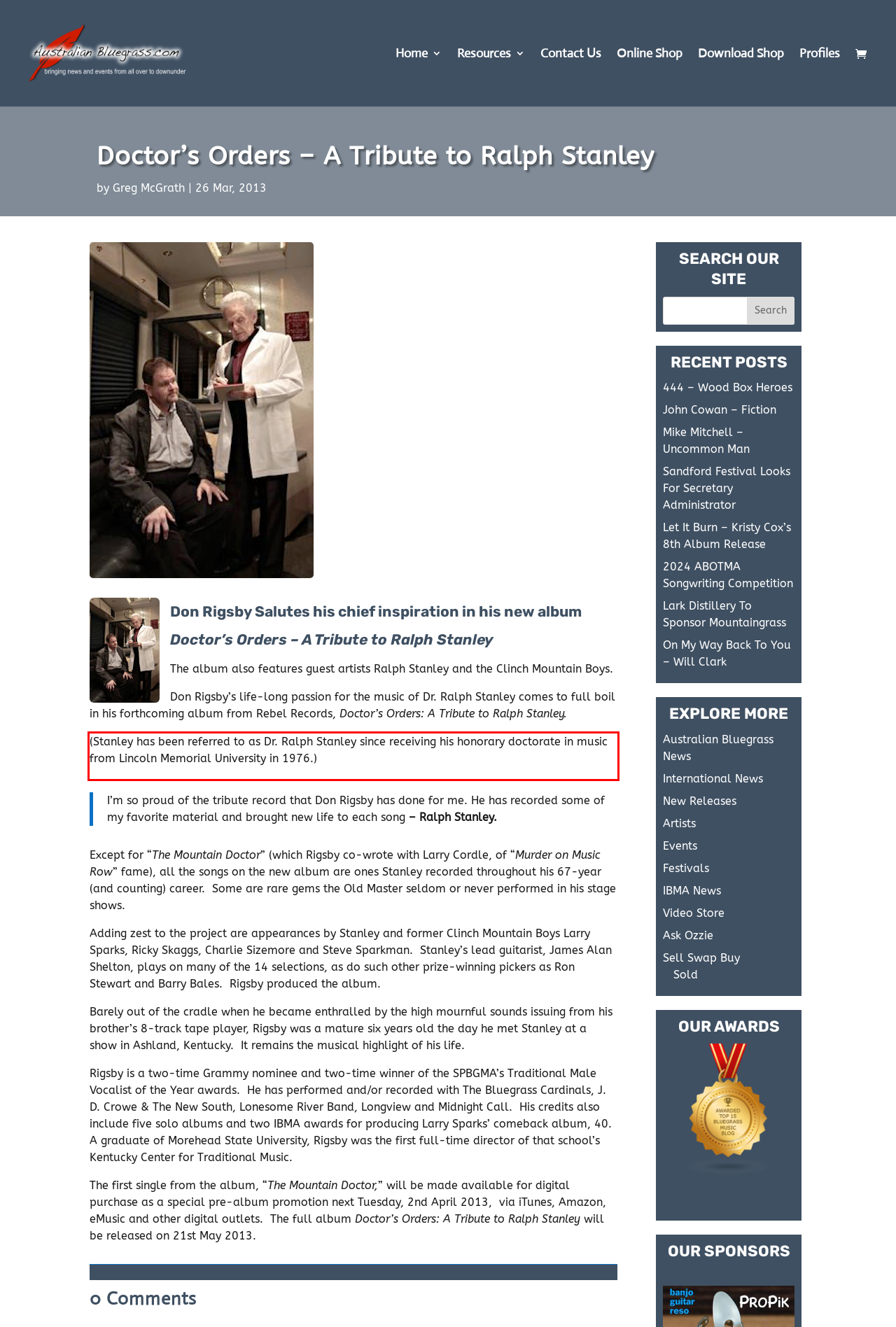Please extract the text content from the UI element enclosed by the red rectangle in the screenshot.

(Stanley has been referred to as Dr. Ralph Stanley since receiving his honorary doctorate in music from Lincoln Memorial University in 1976.)